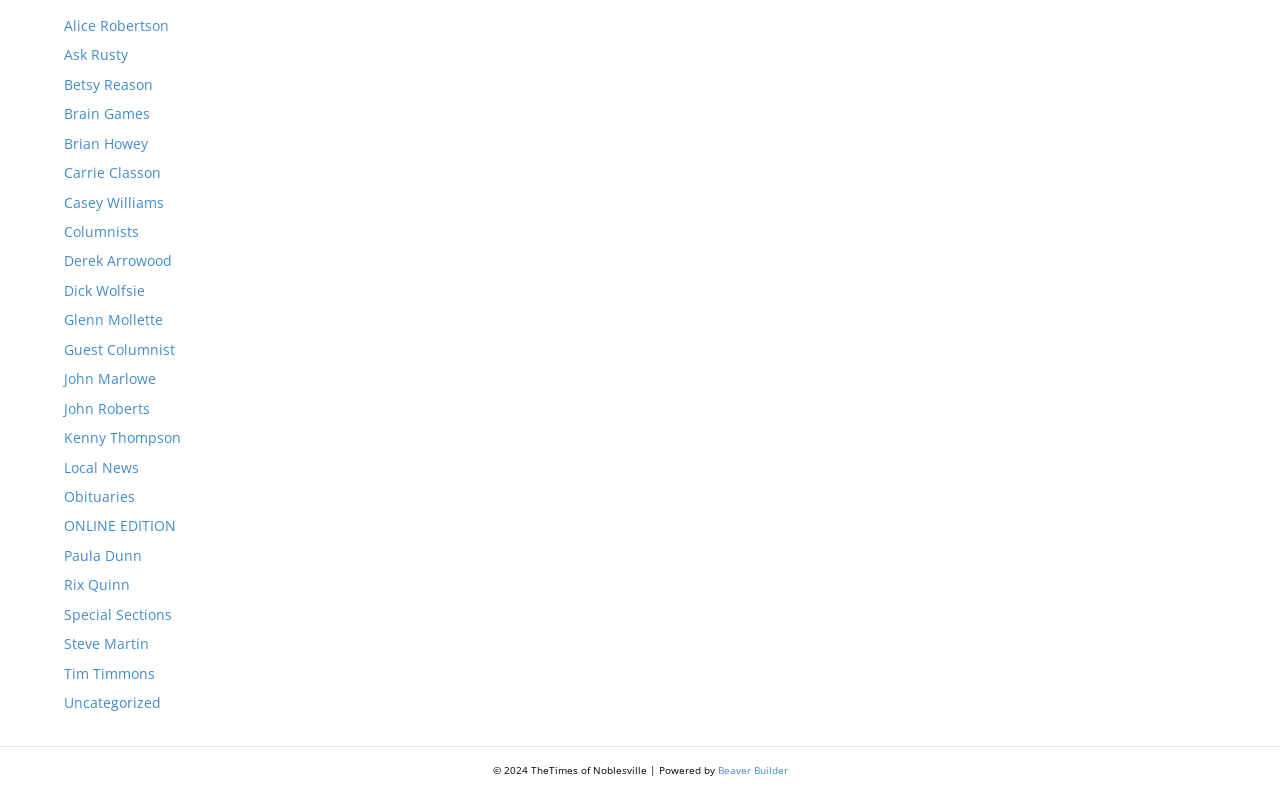Indicate the bounding box coordinates of the element that needs to be clicked to satisfy the following instruction: "go to January 2023". The coordinates should be four float numbers between 0 and 1, i.e., [left, top, right, bottom].

[0.062, 0.635, 0.147, 0.665]